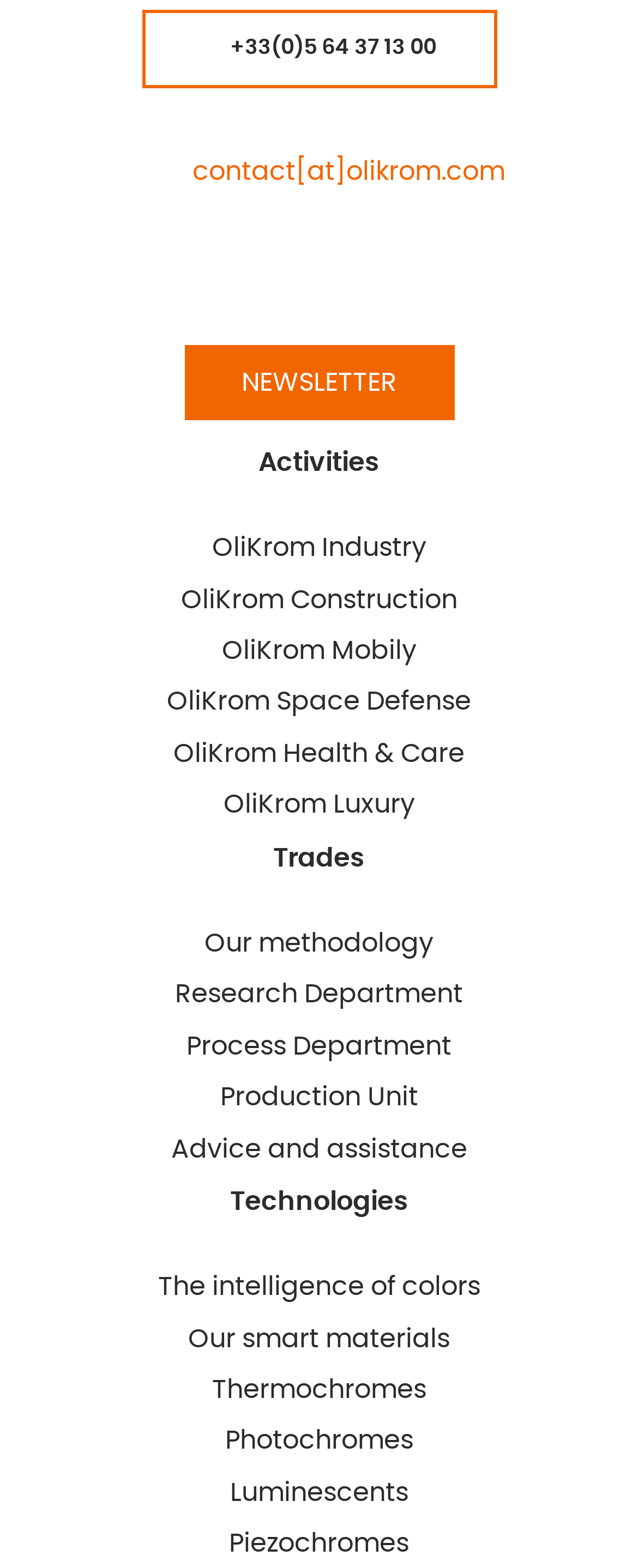Please answer the following query using a single word or phrase: 
How many sections are there on the webpage?

4